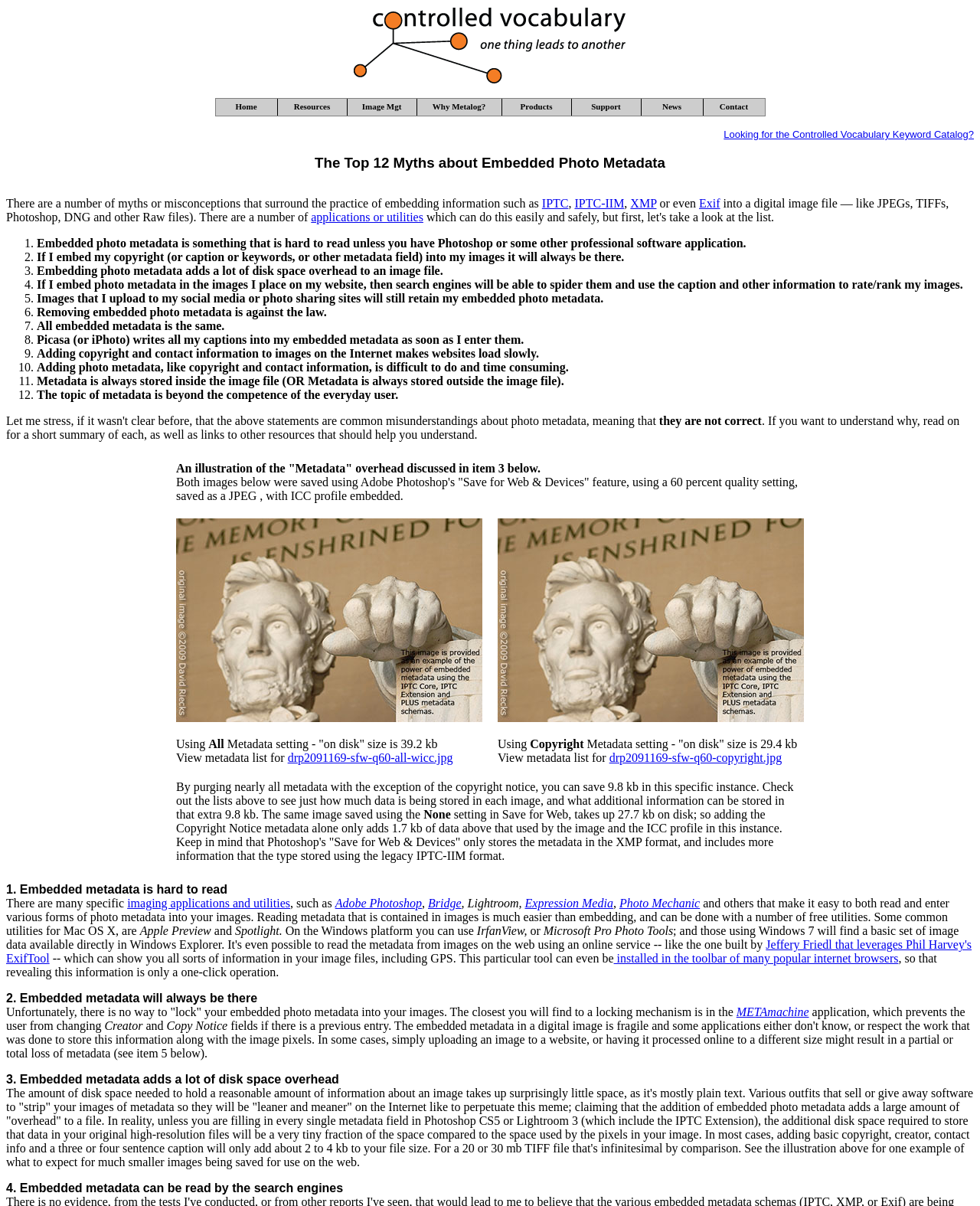Find the bounding box coordinates of the element to click in order to complete the given instruction: "Click on the 'Controlled Vocabulary' link."

[0.359, 0.062, 0.641, 0.073]